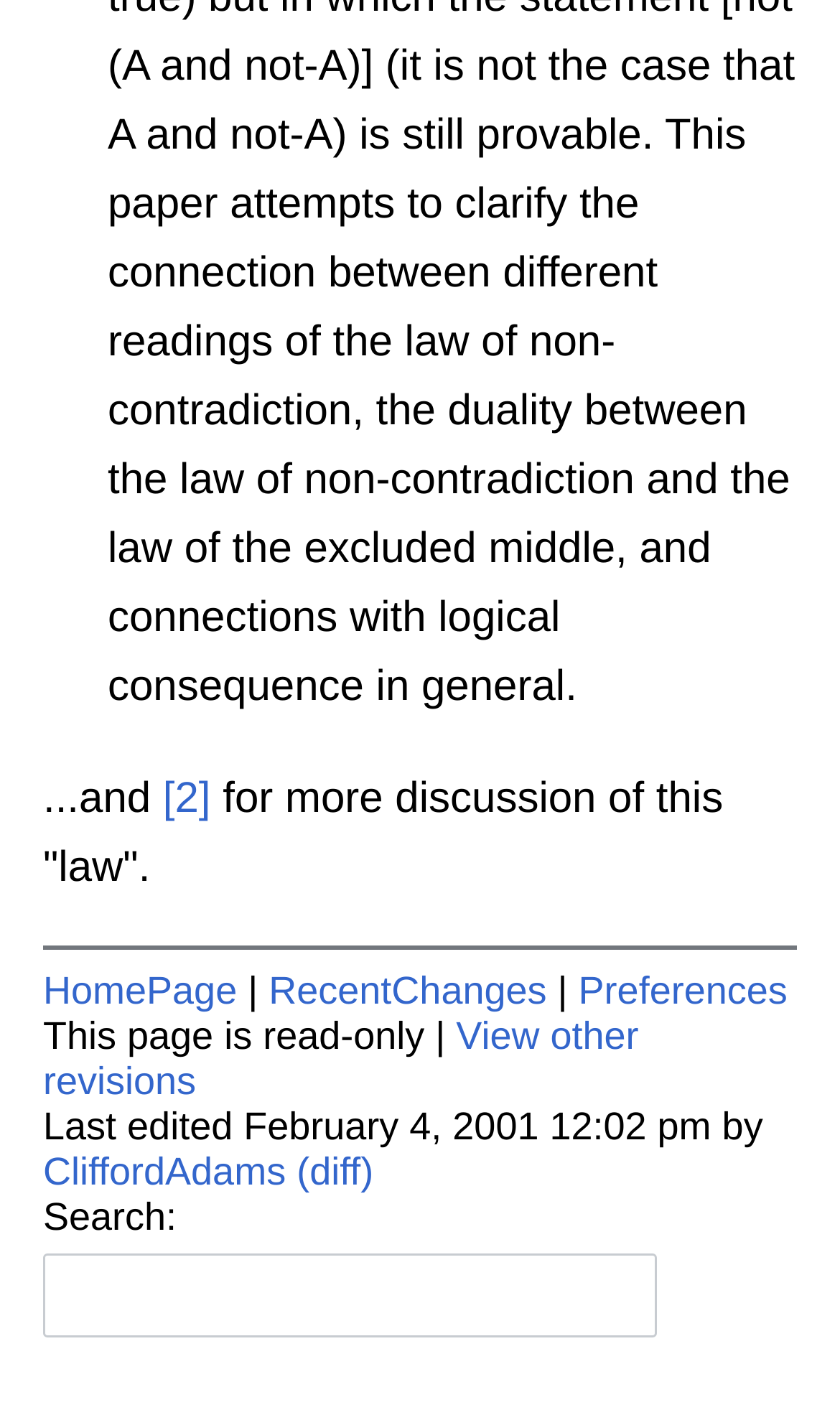Locate the bounding box coordinates for the element described below: "Preferences". The coordinates must be four float values between 0 and 1, formatted as [left, top, right, bottom].

[0.689, 0.684, 0.937, 0.715]